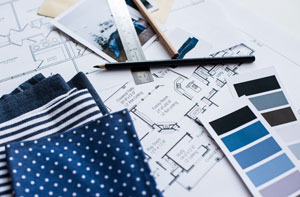Provide a one-word or one-phrase answer to the question:
What are the small pieces of fabric for?

Color schemes